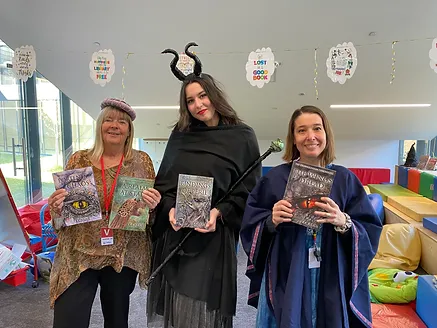Give a one-word or short phrase answer to this question: 
What is the object held by the woman on the left?

a book